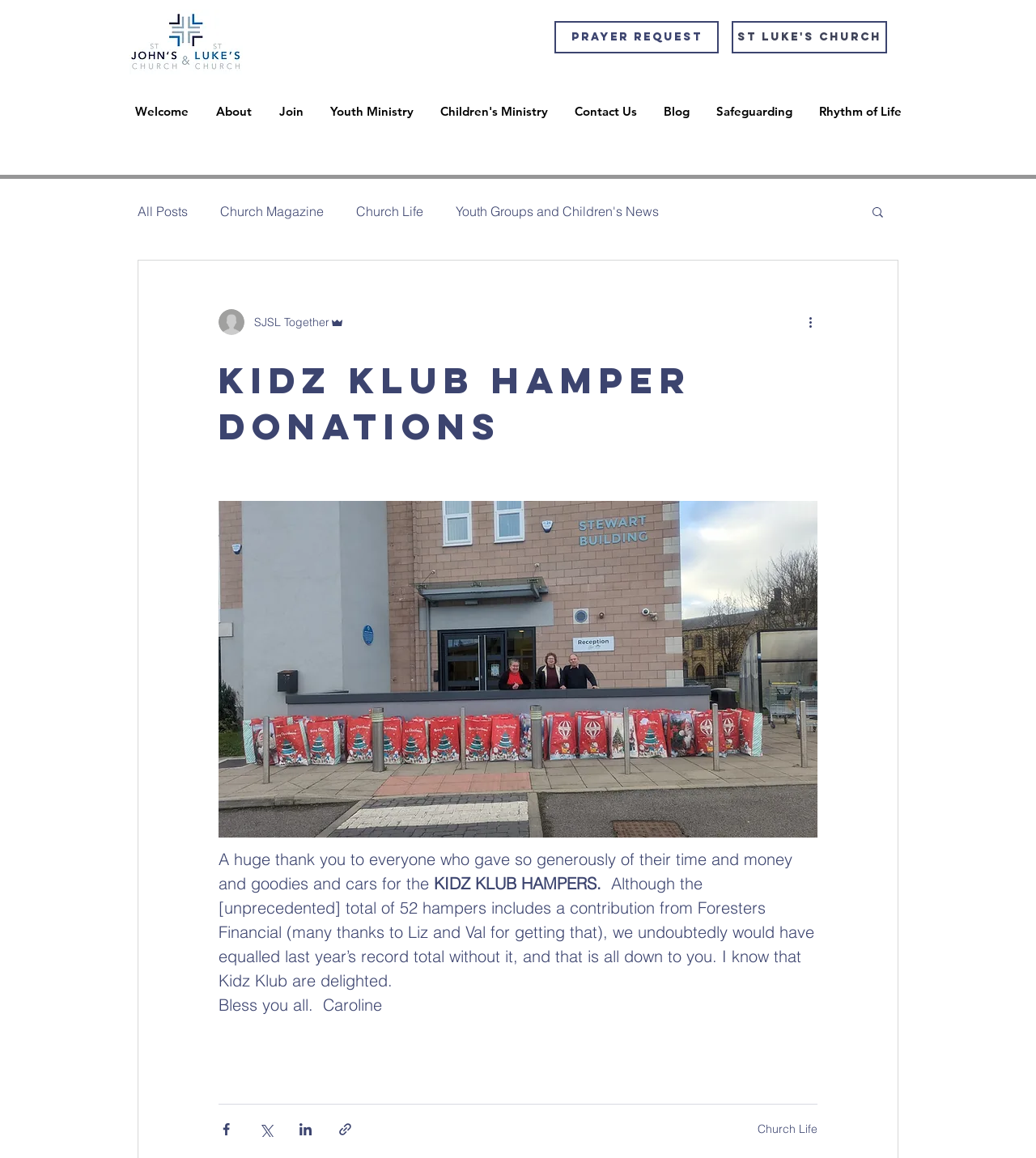Generate the title text from the webpage.

Kidz Klub Hamper Donations